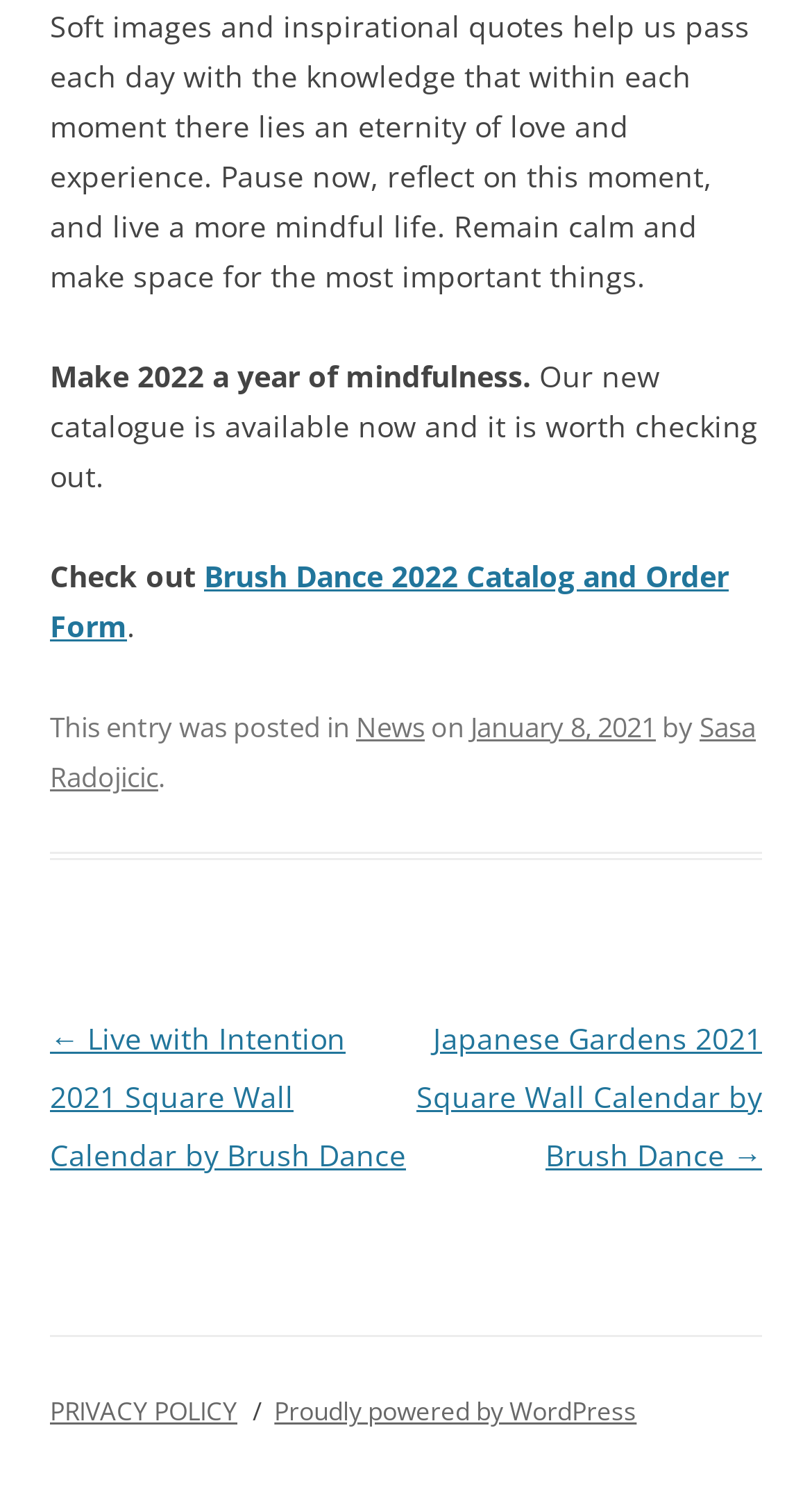Reply to the question with a single word or phrase:
What is the date of the post?

January 8, 2021